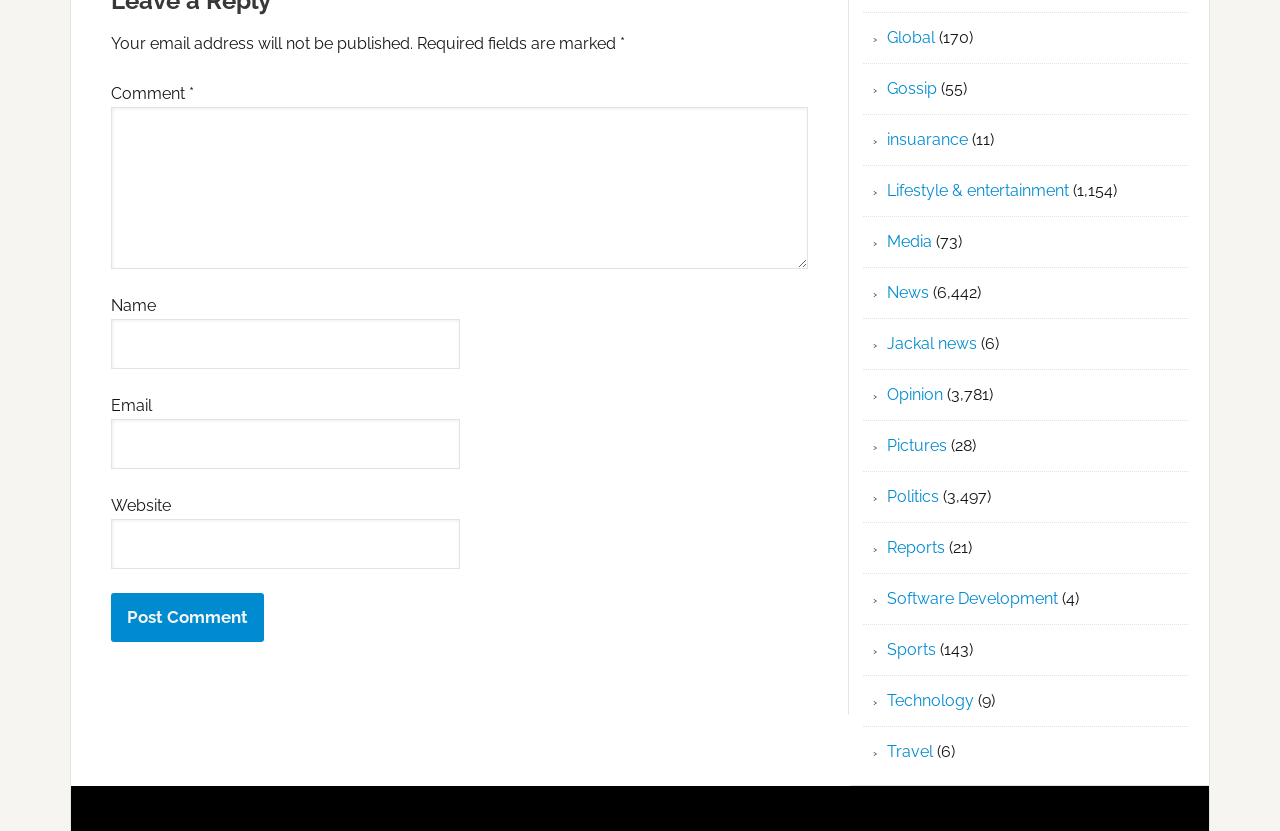Analyze the image and provide a detailed answer to the question: What is the purpose of the 'Post Comment' button?

The 'Post Comment' button is used to submit a comment after filling in the required fields in the comment form. It is a button element with the text 'Post Comment' and is located below the text boxes and other form elements.